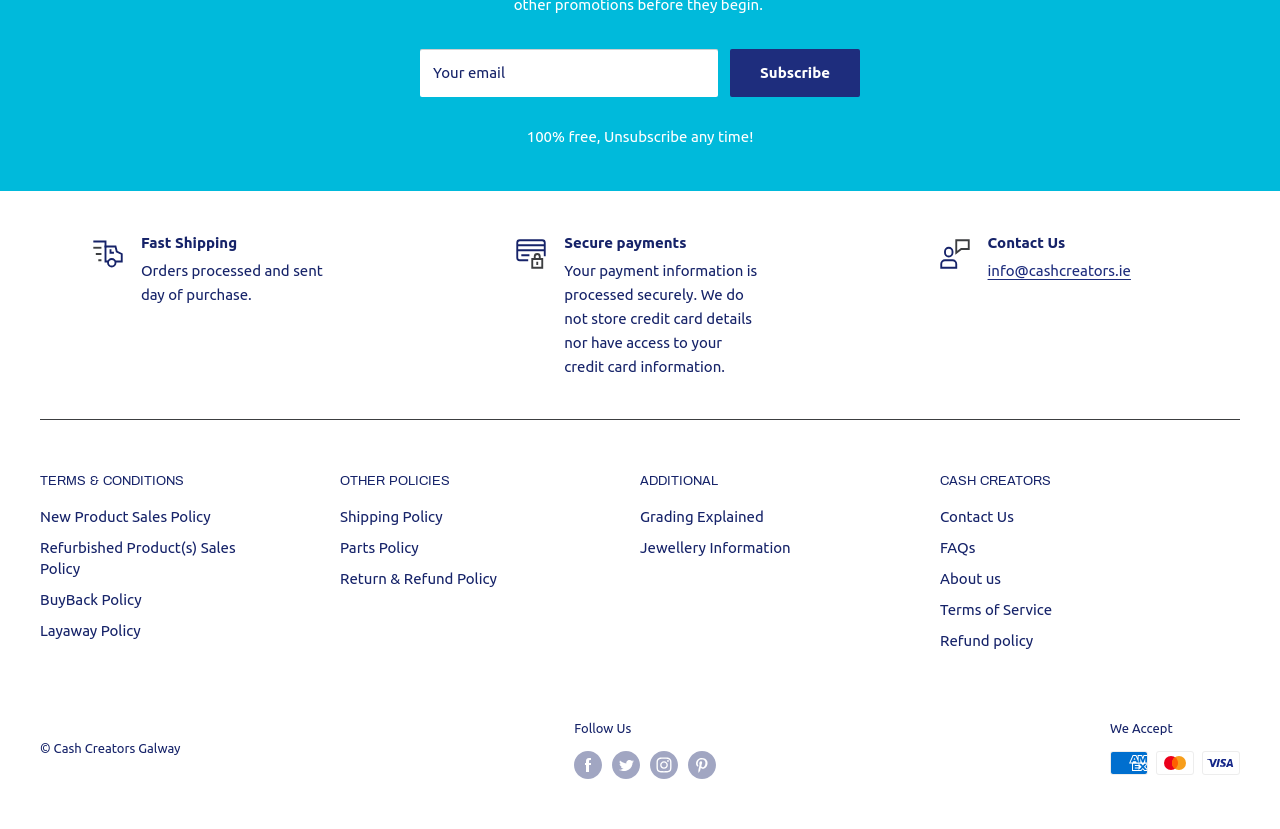What is the company's email address?
Based on the visual details in the image, please answer the question thoroughly.

The company's email address can be found by looking at the 'Contact Us' section, where there is a link with the email address 'info@cashcreators.ie'.